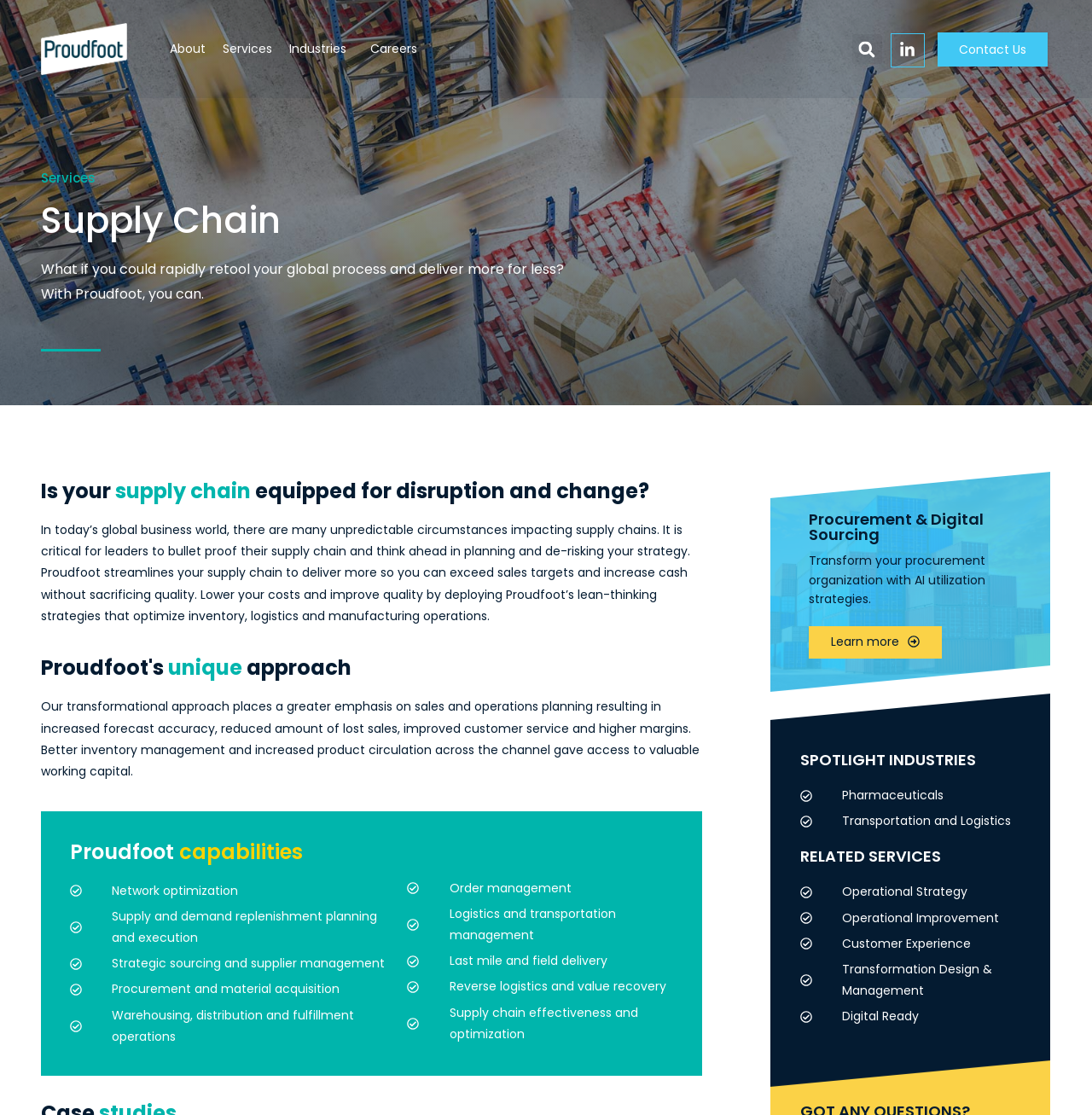Can you give a comprehensive explanation to the question given the content of the image?
What is the purpose of Proudfoot's transformational approach?

According to the webpage, Proudfoot's transformational approach places a greater emphasis on sales and operations planning, resulting in increased forecast accuracy, reduced amount of lost sales, improved customer service, and higher margins.